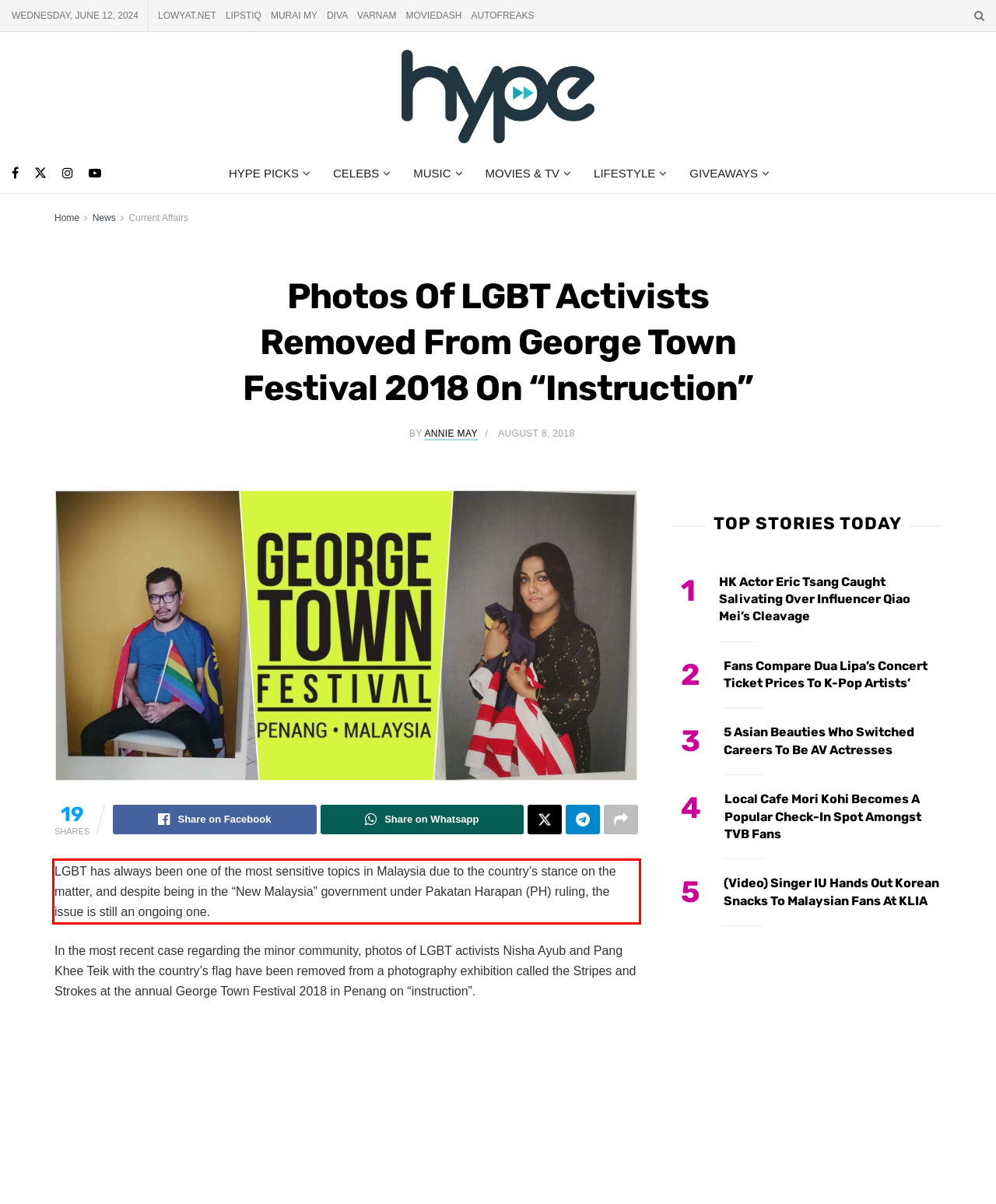From the provided screenshot, extract the text content that is enclosed within the red bounding box.

LGBT has always been one of the most sensitive topics in Malaysia due to the country’s stance on the matter, and despite being in the “New Malaysia” government under Pakatan Harapan (PH) ruling, the issue is still an ongoing one.